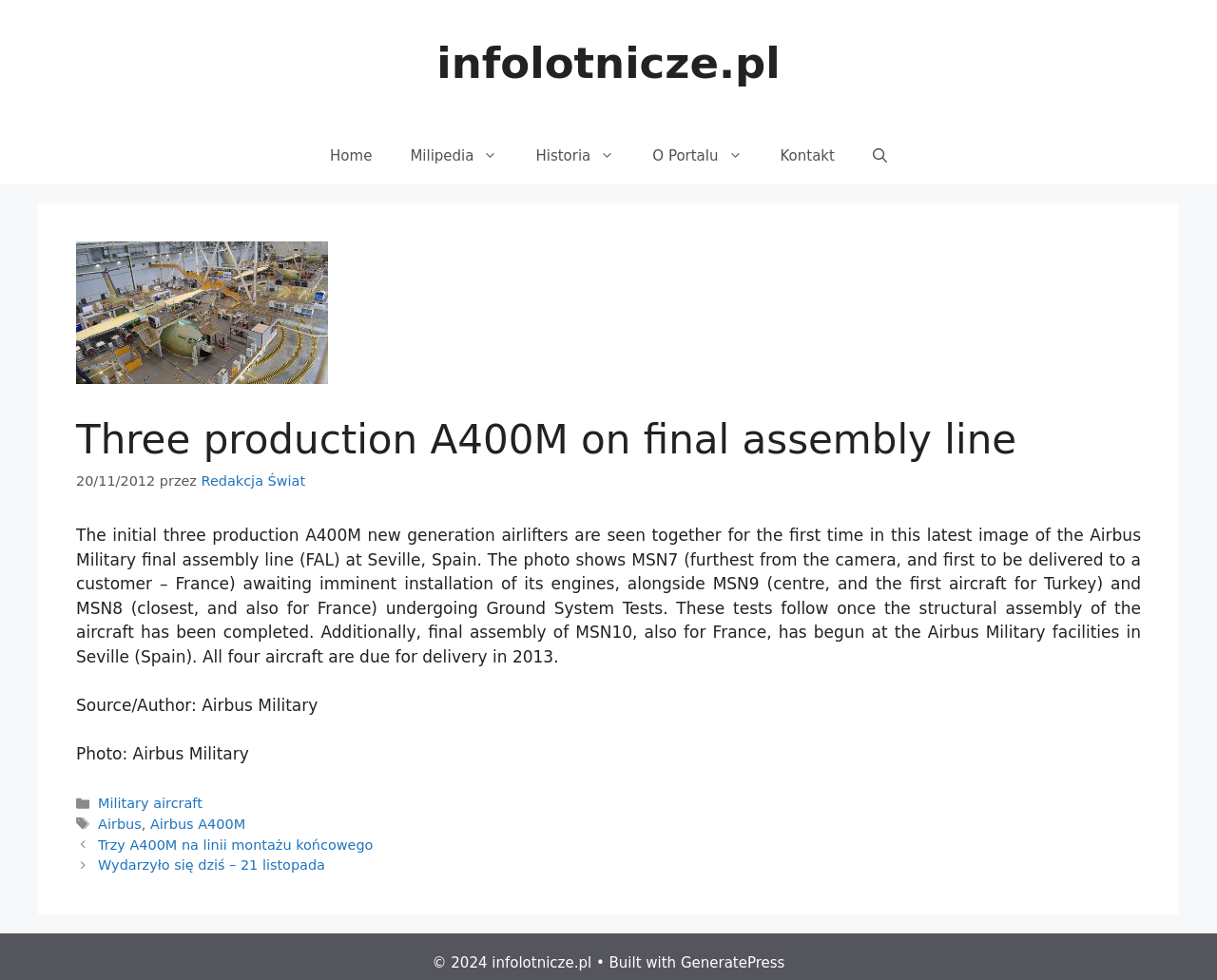Identify the bounding box coordinates necessary to click and complete the given instruction: "read about Milipedia".

[0.321, 0.13, 0.425, 0.188]